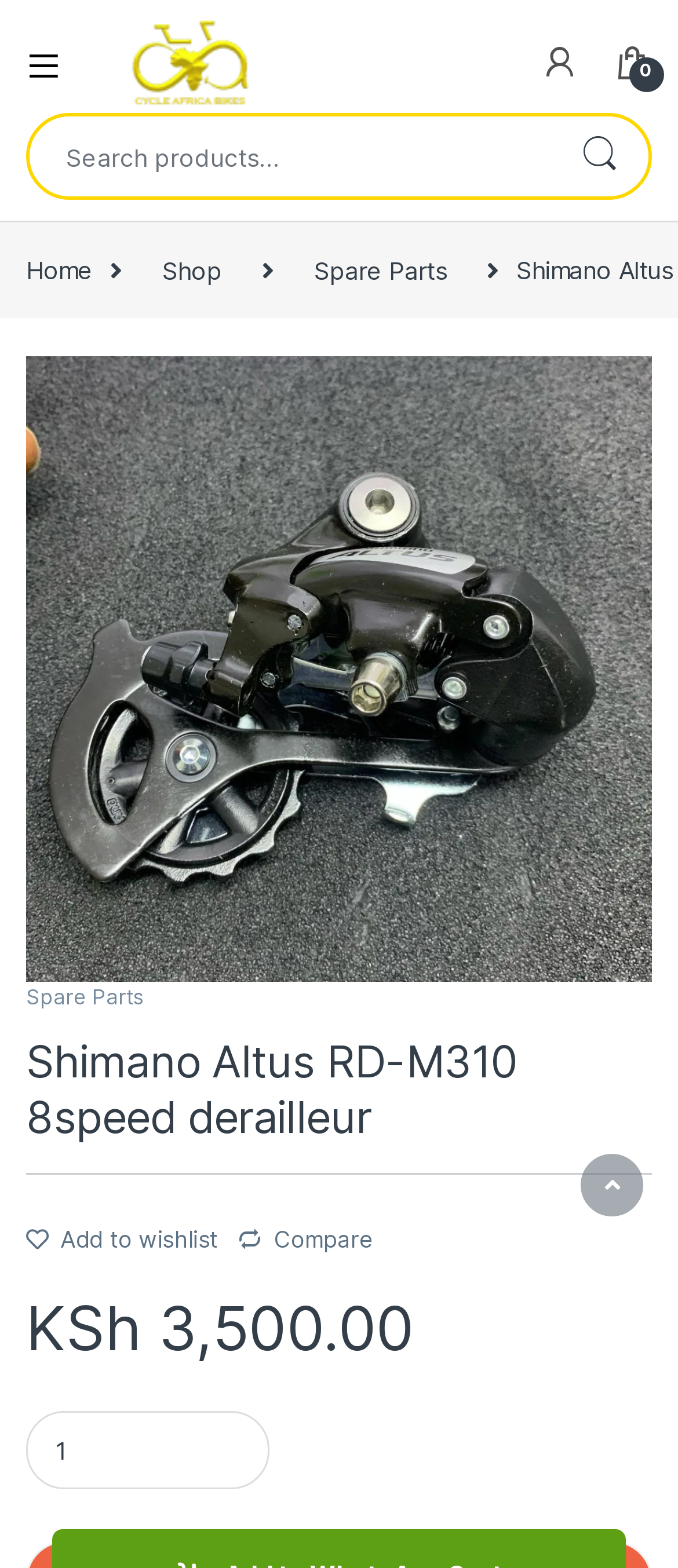Identify the bounding box coordinates of the area you need to click to perform the following instruction: "Scroll to top".

[0.856, 0.736, 0.949, 0.776]